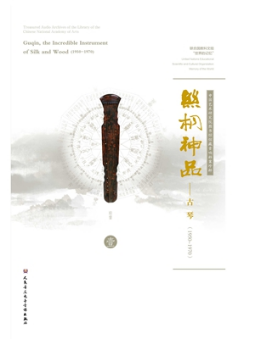Give a one-word or short phrase answer to this question: 
What is the cultural significance of the Guqin?

Important in Chinese culture and music